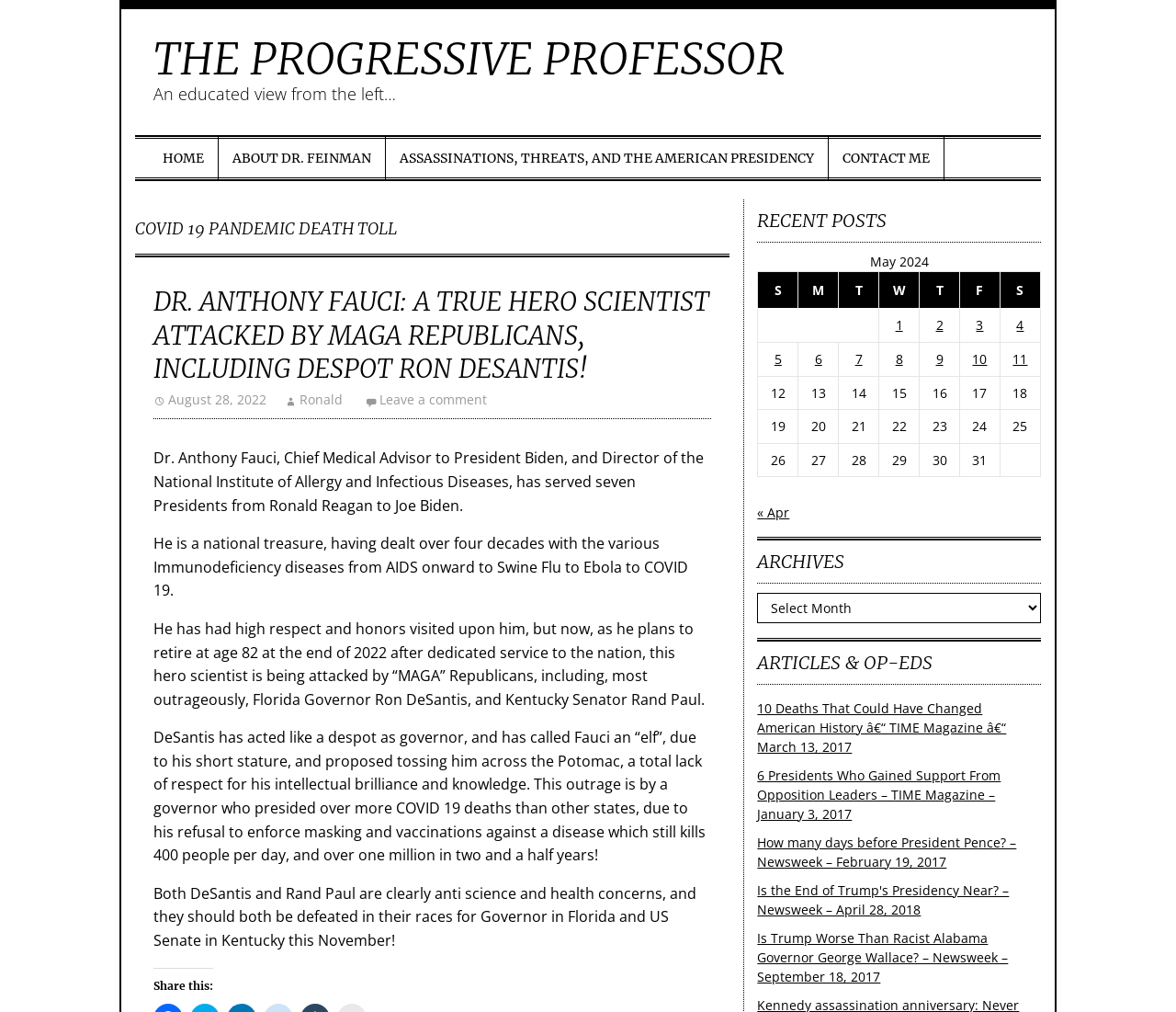Detail the various sections and features present on the webpage.

The webpage is about the COVID-19 pandemic death toll, with a focus on Dr. Anthony Fauci, a renowned scientist and Director of the National Institute of Allergy and Infectious Diseases. At the top, there is a header with the title "COVID 19 PANDEMIC DEATH TOLL" and a link to the article "DR. ANTHONY FAUCI: A TRUE HERO SCIENTIST ATTACKED BY MAGA REPUBLICANS, INCLUDING DESPOT RON DESANTIS!".

Below the header, there are several paragraphs of text describing Dr. Fauci's achievements and the attacks he has faced from Republicans, including Florida Governor Ron DeSantis. The text also mentions the high respect and honors Dr. Fauci has received, as well as his plans to retire at the end of 2022.

To the right of the main content, there is a sidebar with links to other articles, including "HOME", "ABOUT DR. FEINMAN", "ASSASSINATIONS, THREATS, AND THE AMERICAN PRESIDENCY", and "CONTACT ME". There is also a section titled "RECENT POSTS" with a table listing dates in May 2024, each with links to corresponding articles.

At the bottom of the page, there is a section with social media links and a "Share this:" heading. Overall, the webpage appears to be a blog or news article discussing Dr. Fauci and the COVID-19 pandemic, with a focus on his achievements and the attacks he has faced from Republicans.